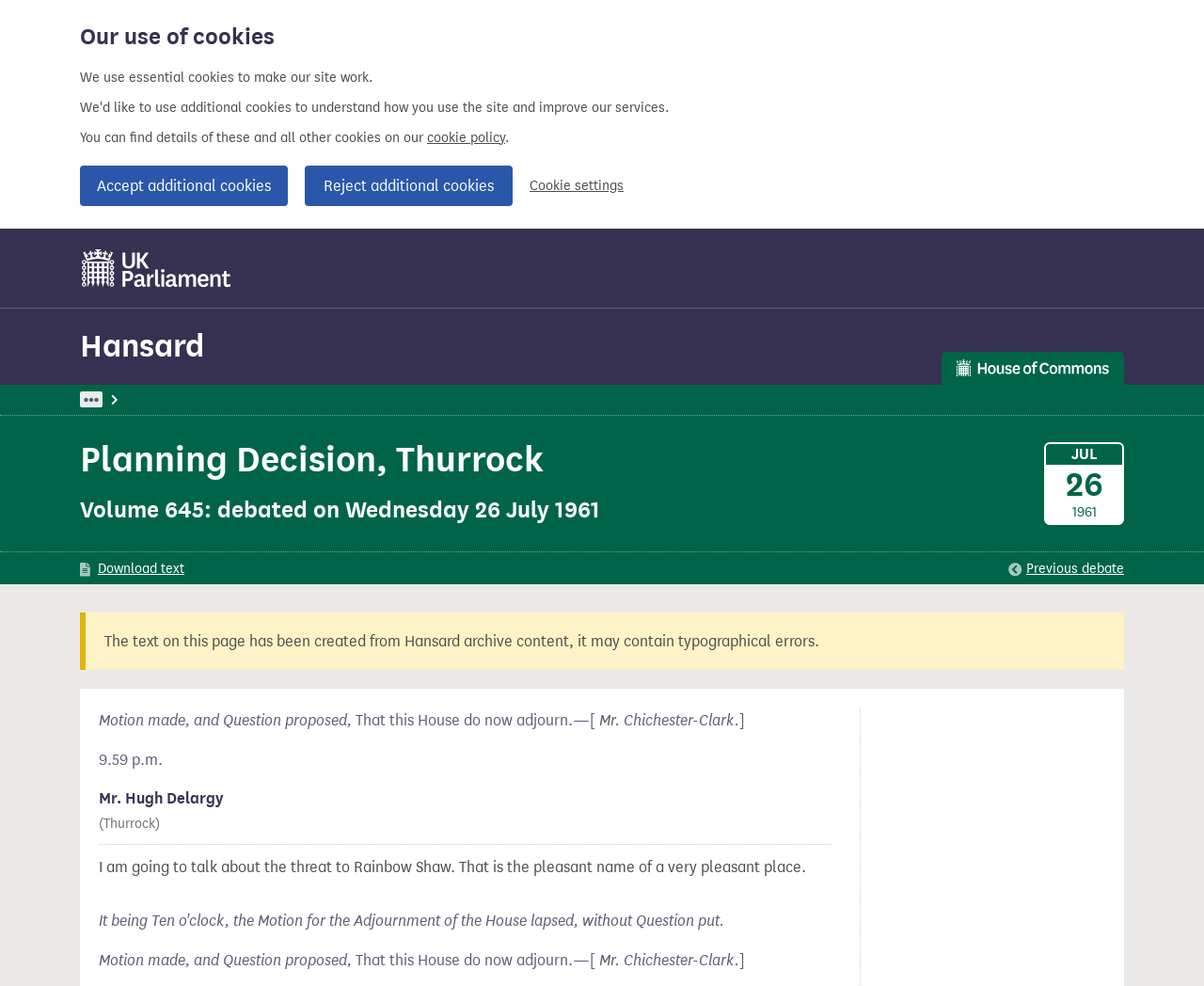Bounding box coordinates are specified in the format (top-left x, top-left y, bottom-right x, bottom-right y). All values are floating point numbers bounded between 0 and 1. Please provide the bounding box coordinate of the region this sentence describes: Share this specific contribution

[0.648, 0.813, 0.691, 0.834]